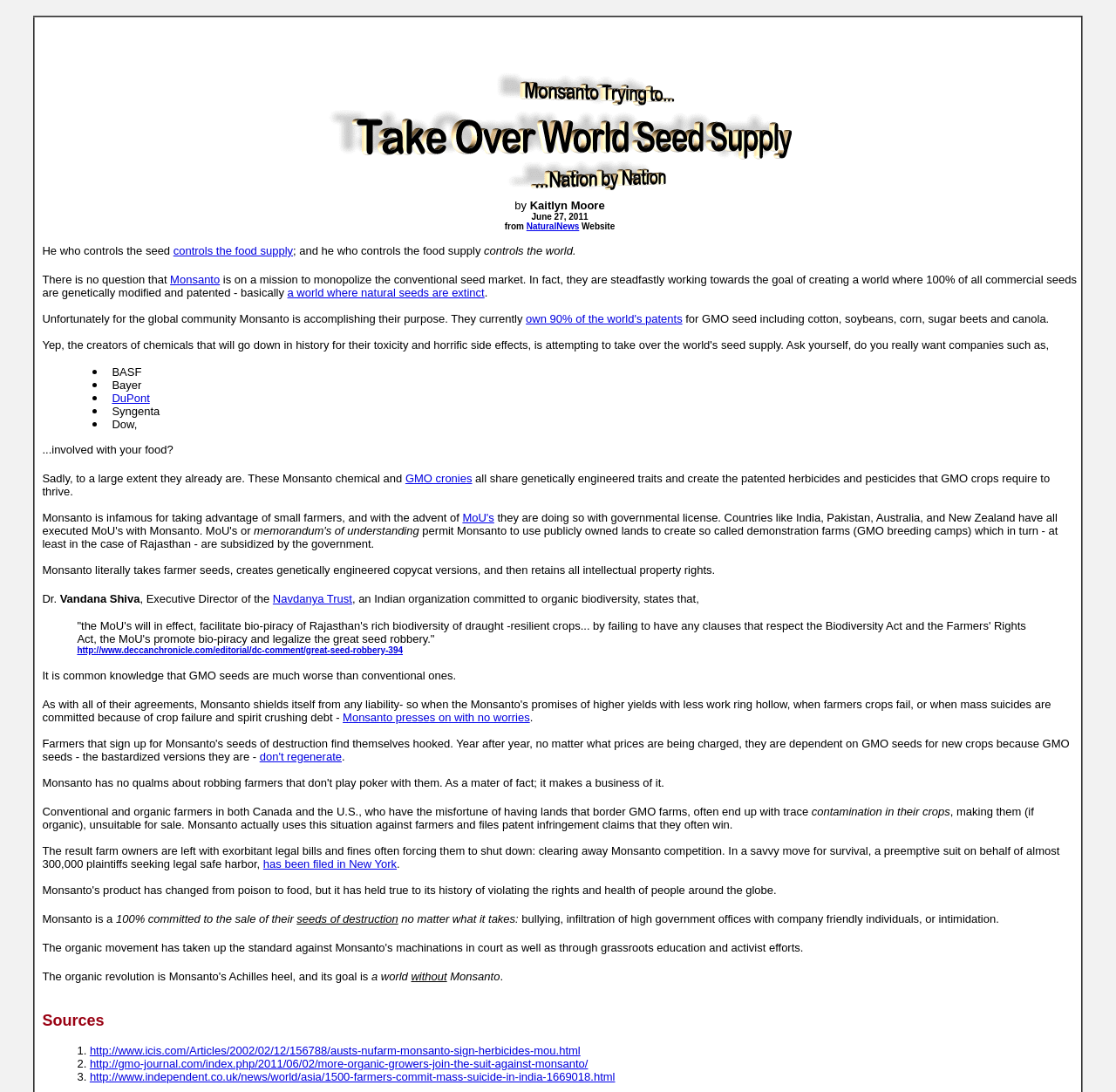Provide the bounding box coordinates for the UI element that is described as: "Navdanya Trust".

[0.244, 0.542, 0.316, 0.554]